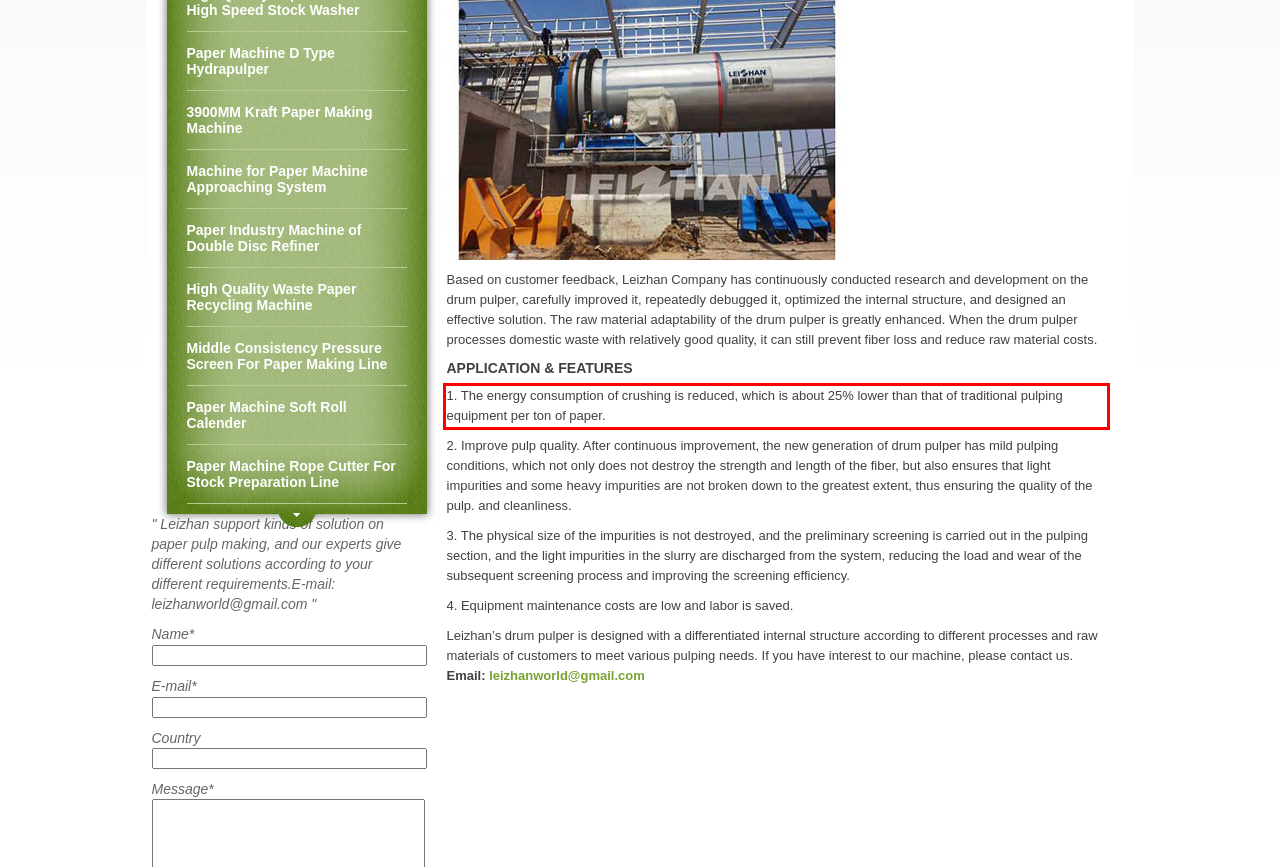Given a webpage screenshot, locate the red bounding box and extract the text content found inside it.

1. The energy consumption of crushing is reduced, which is about 25% lower than that of traditional pulping equipment per ton of paper.